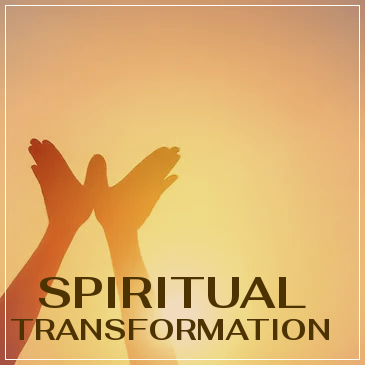What is the tone of the background?
Look at the image and respond with a single word or a short phrase.

Warm and glowing